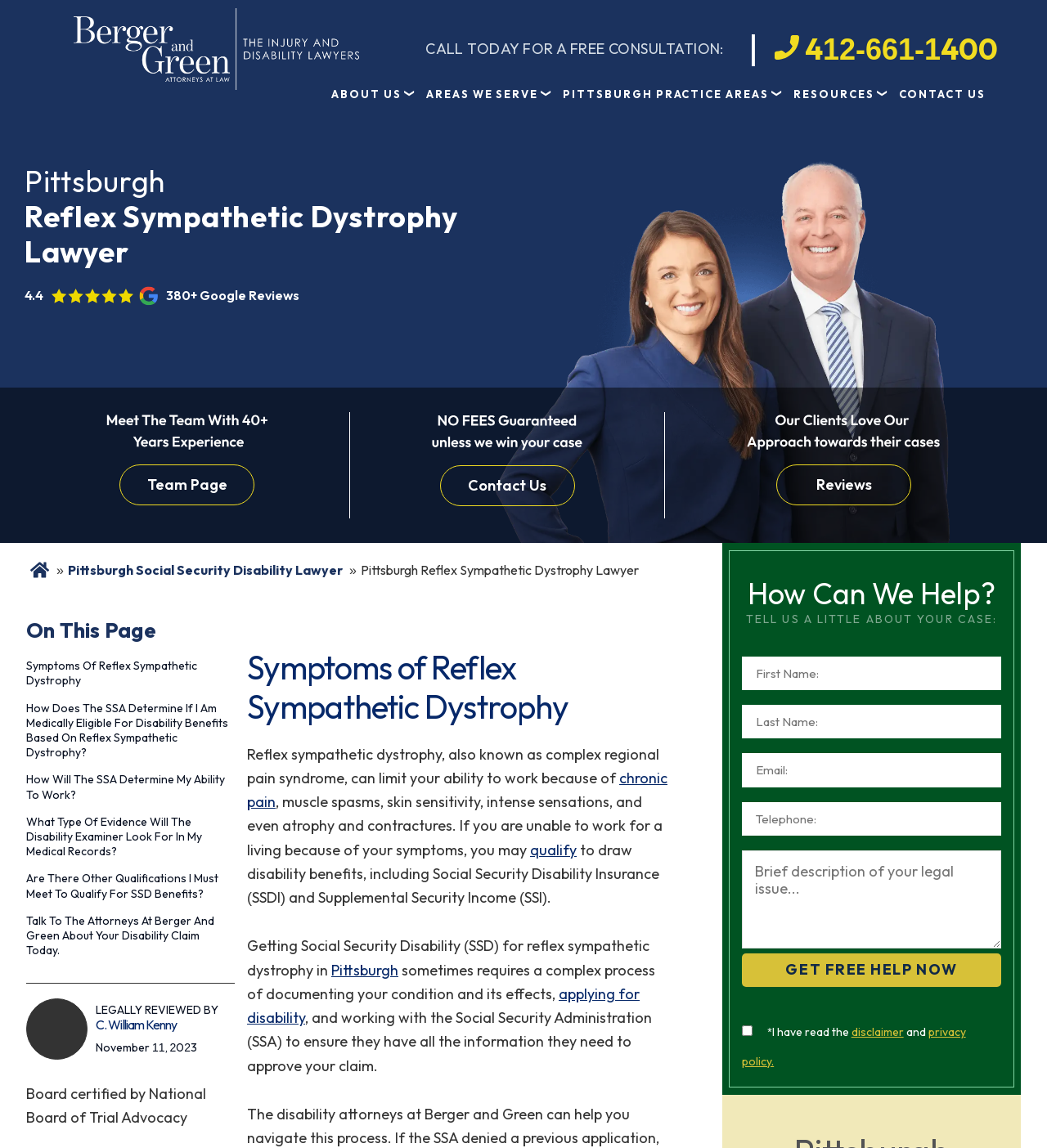Determine the bounding box coordinates of the section I need to click to execute the following instruction: "Go to this page". Provide the coordinates as four float numbers between 0 and 1, i.e., [left, top, right, bottom].

None